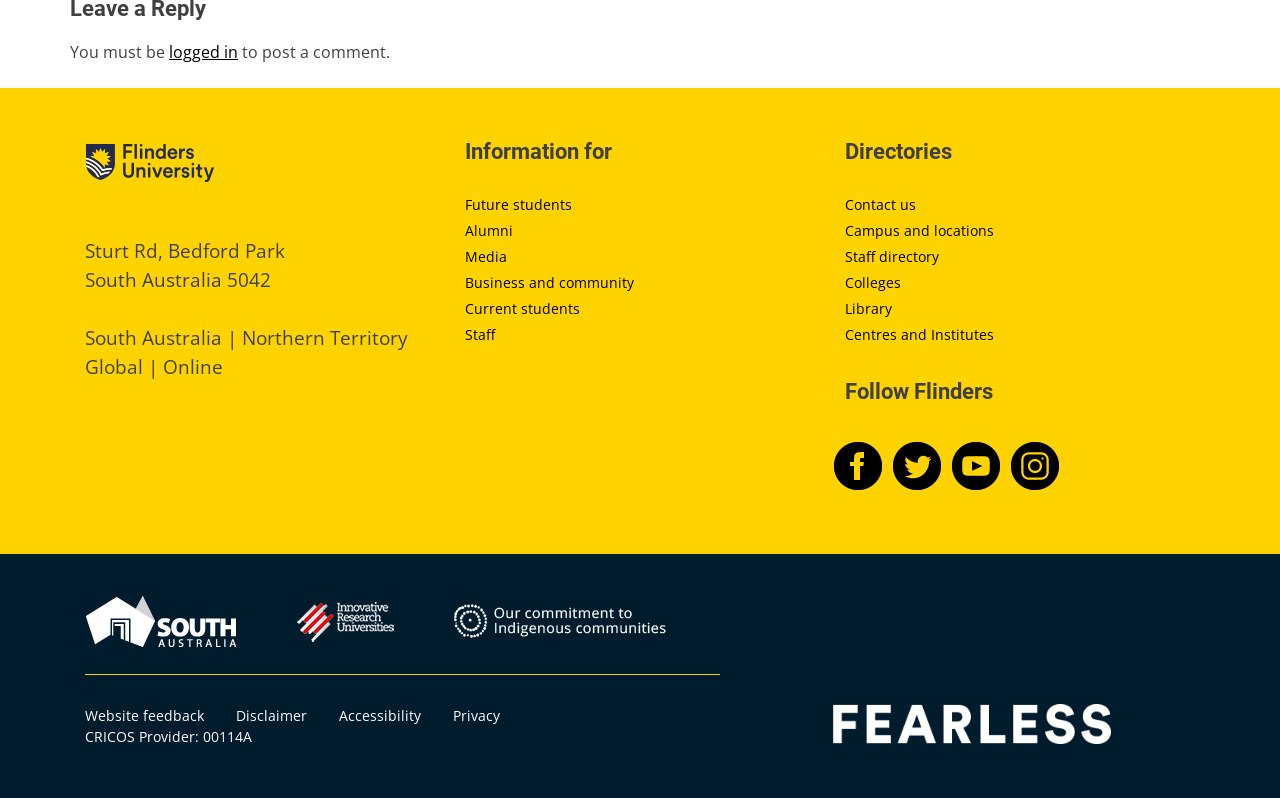What is the name of the university?
Using the details from the image, give an elaborate explanation to answer the question.

The name of the university can be inferred from the 'Flinders University Logo' image element and the various links and text elements that mention 'Flinders University' throughout the webpage.